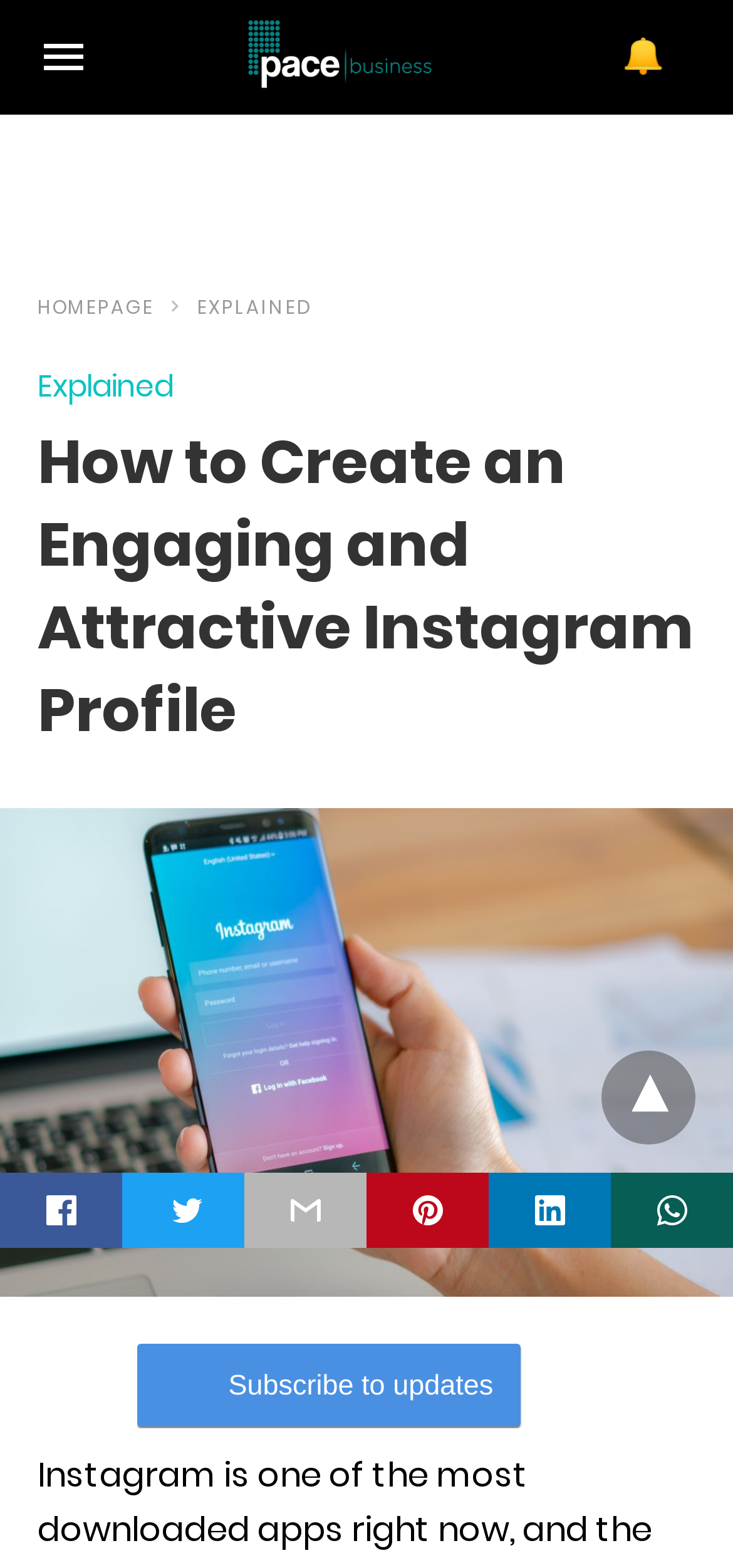Locate and extract the text of the main heading on the webpage.

How to Create an Engaging and Attractive Instagram Profile